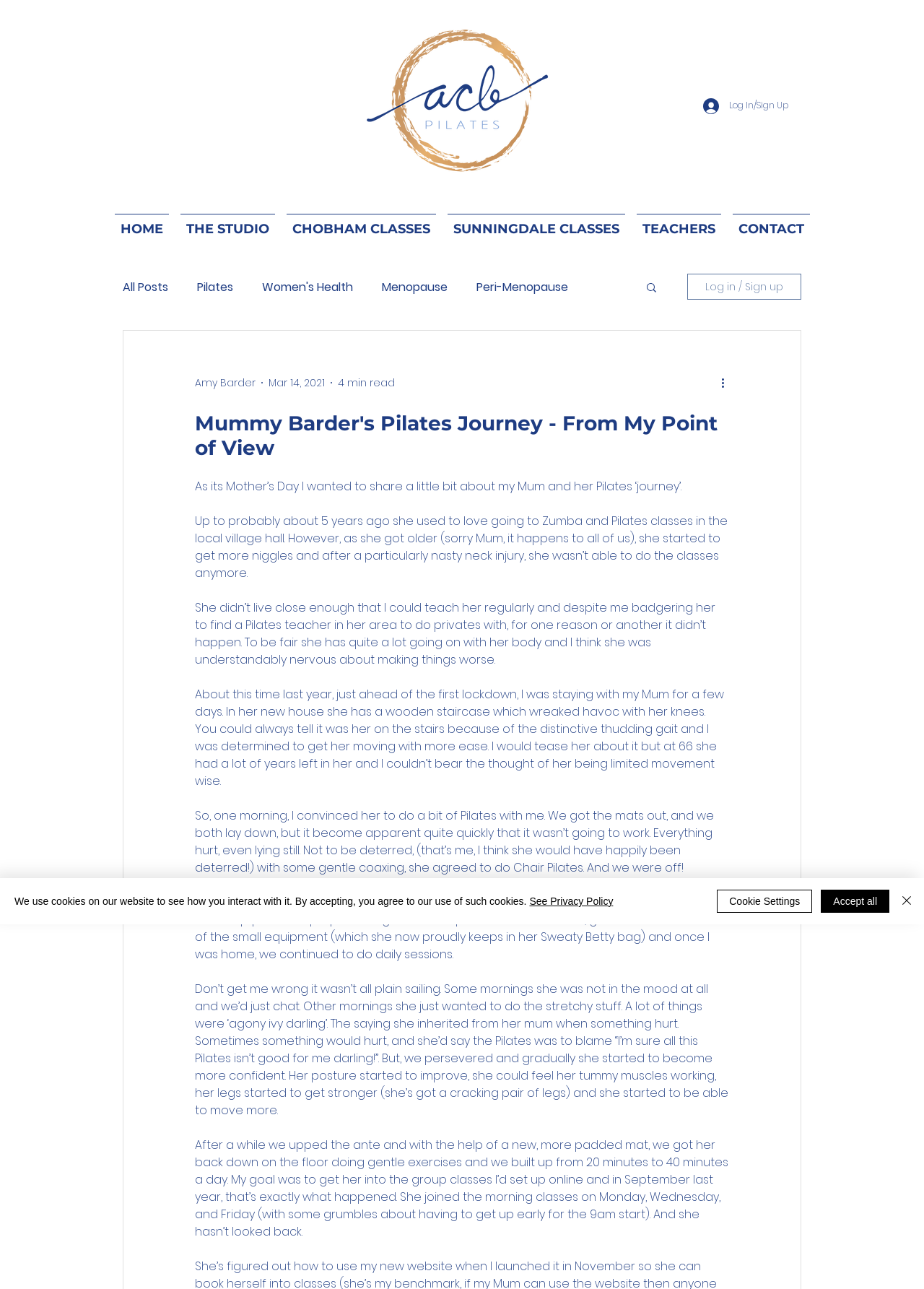Locate the bounding box coordinates of the clickable area needed to fulfill the instruction: "Read more about 'Pilates'".

[0.213, 0.215, 0.252, 0.229]